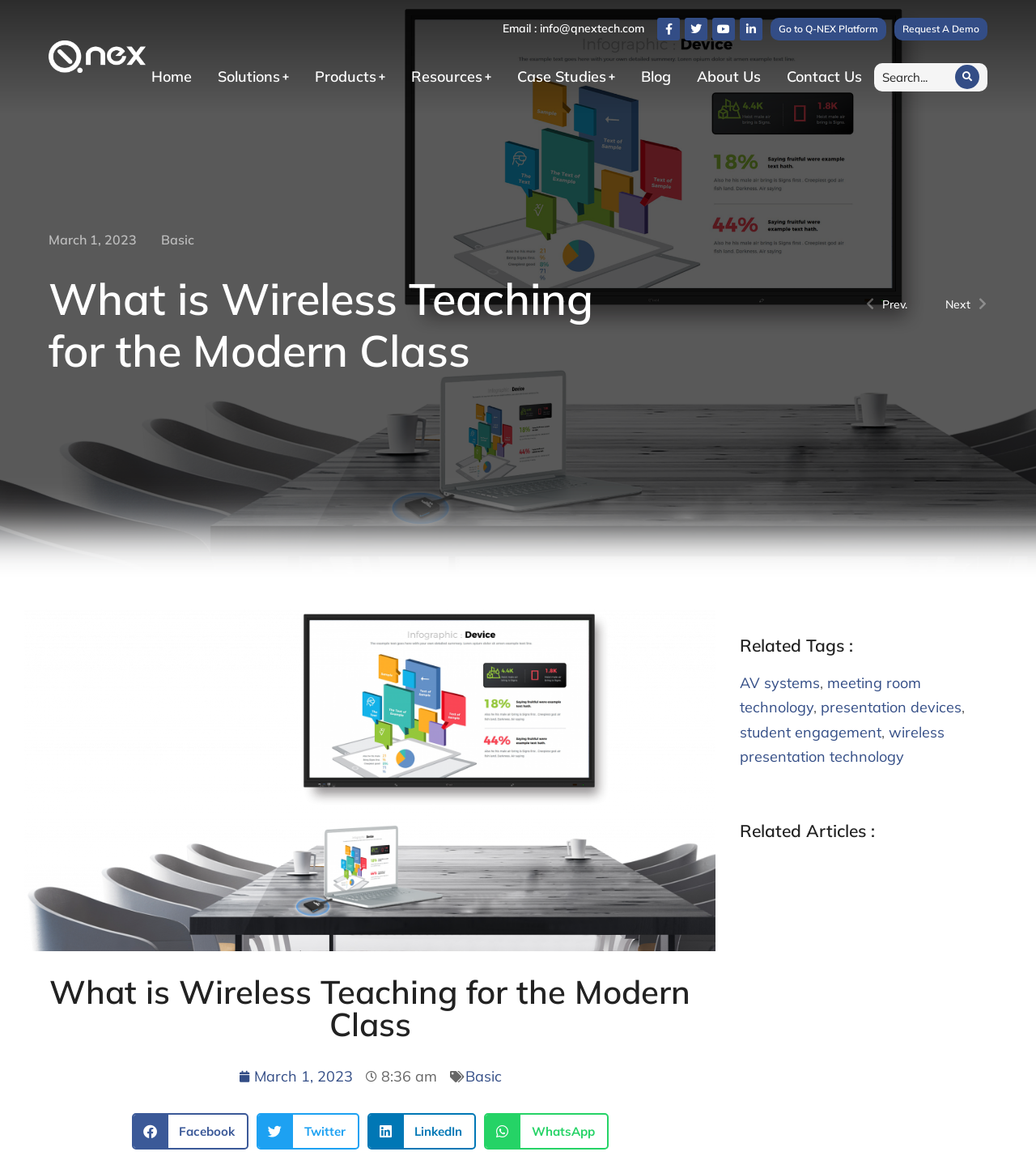Return the bounding box coordinates of the UI element that corresponds to this description: "alt="The7 Header Default - logo"". The coordinates must be given as four float numbers in the range of 0 and 1, [left, top, right, bottom].

[0.047, 0.036, 0.141, 0.078]